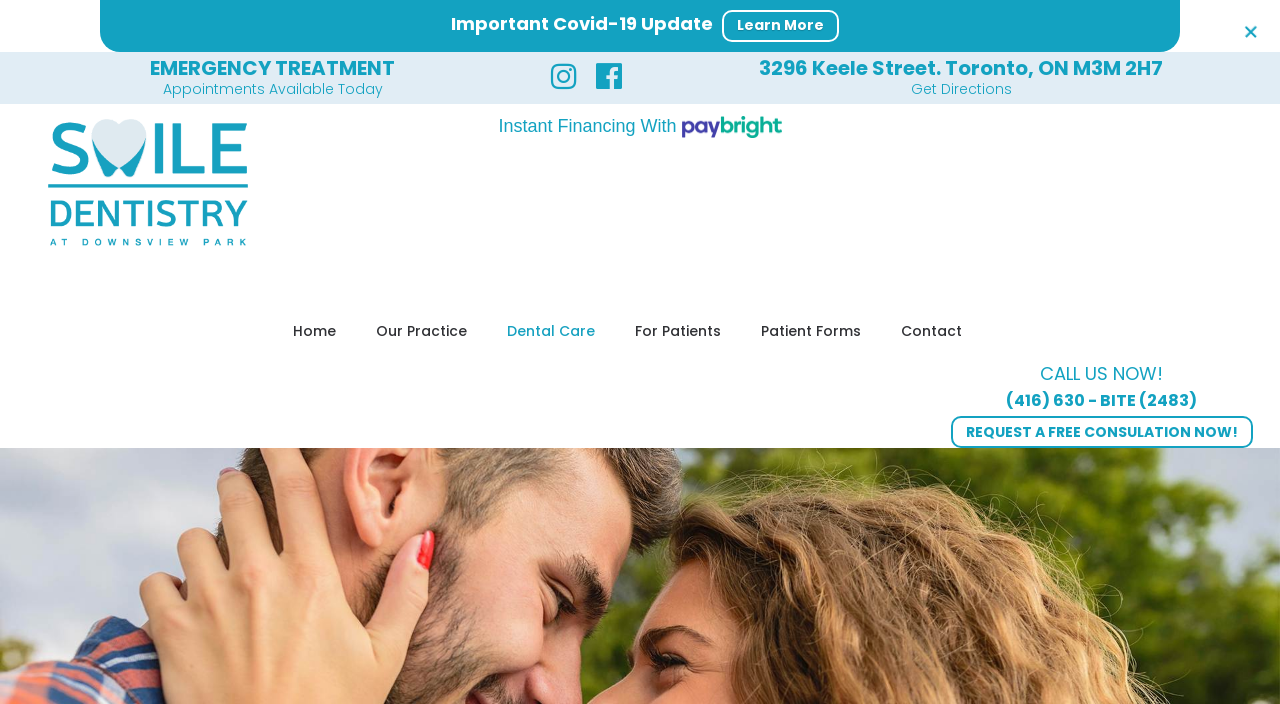Given the element description Patient Forms, predict the bounding box coordinates for the UI element in the webpage screenshot. The format should be (top-left x, top-left y, bottom-right x, bottom-right y), and the values should be between 0 and 1.

[0.579, 0.385, 0.688, 0.513]